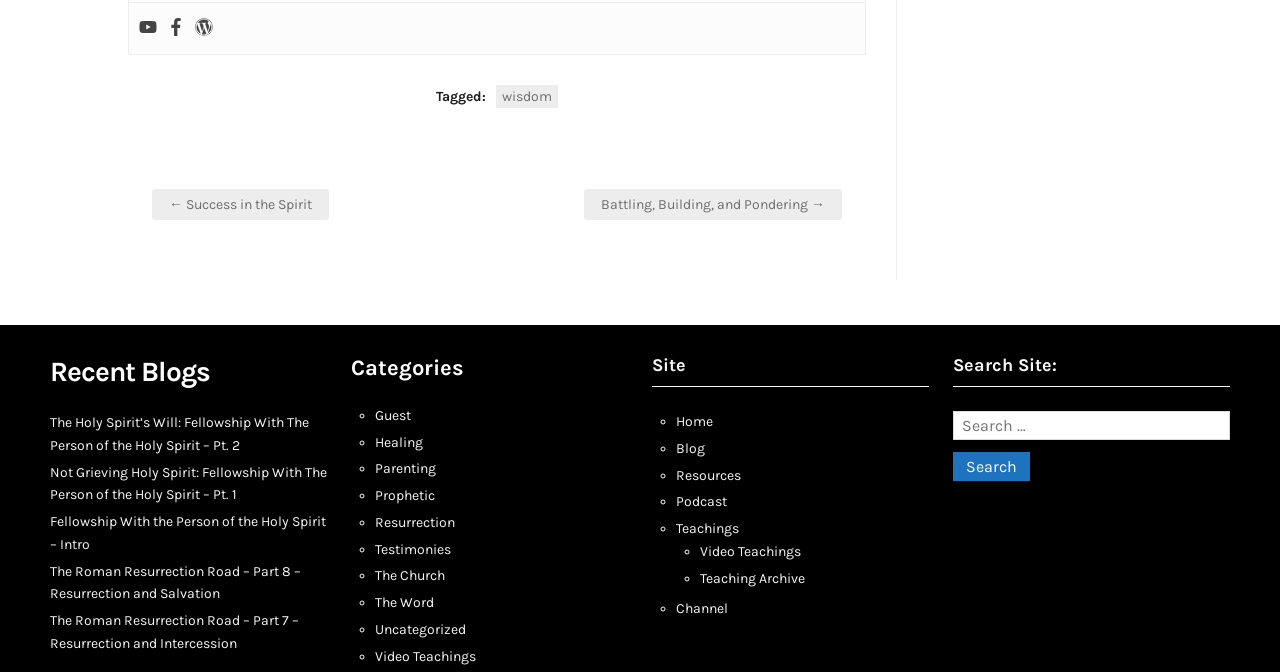Please find the bounding box coordinates of the element that you should click to achieve the following instruction: "Check the Release Notes". The coordinates should be presented as four float numbers between 0 and 1: [left, top, right, bottom].

None